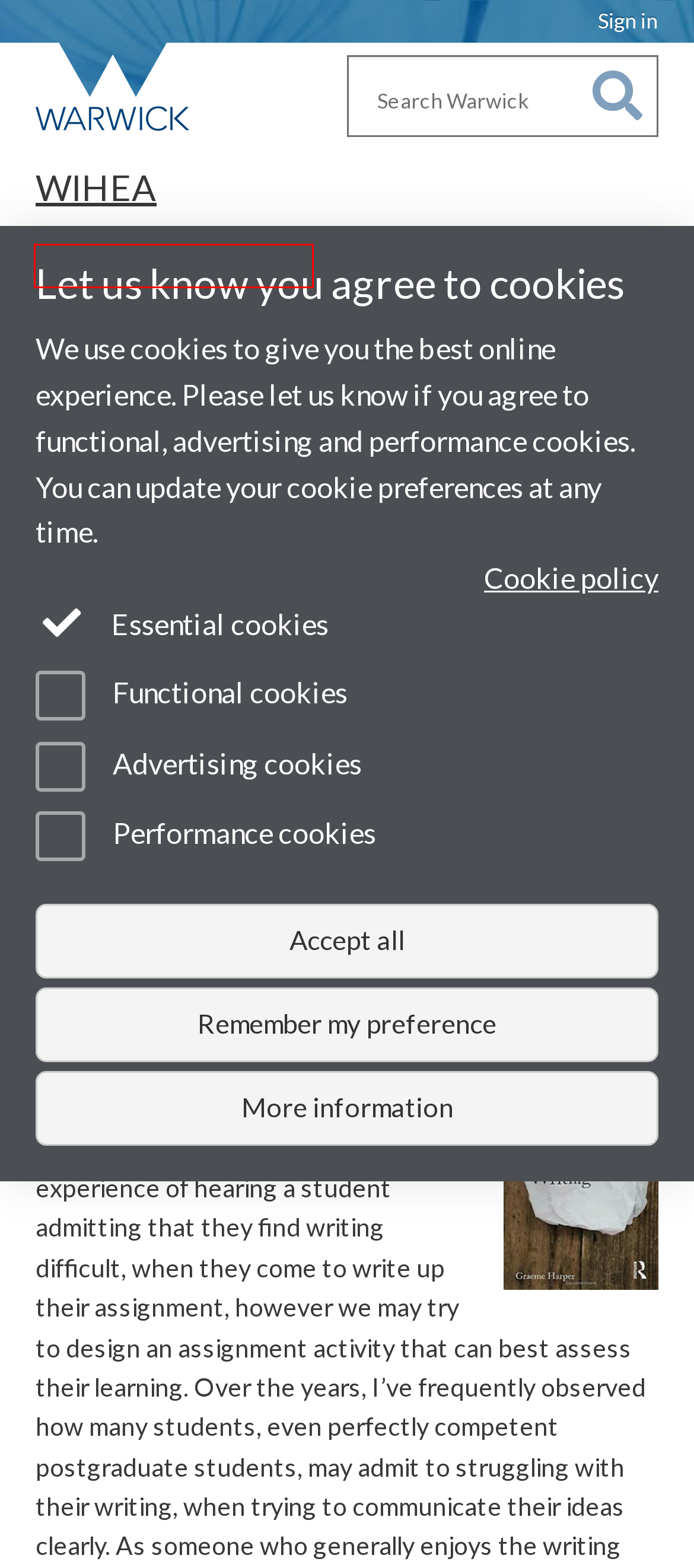Given a webpage screenshot with a red bounding box around a particular element, identify the best description of the new webpage that will appear after clicking on the element inside the red bounding box. Here are the candidates:
A. Sign in
B. Summon 2.0
C. Privacy Notices
D. Web accessibility - University of Warwick
E. WIHEA News & Events
F. Modern Slavery Act
G. Copyright statement, Warwick University web site
H. Career Opportunities

E